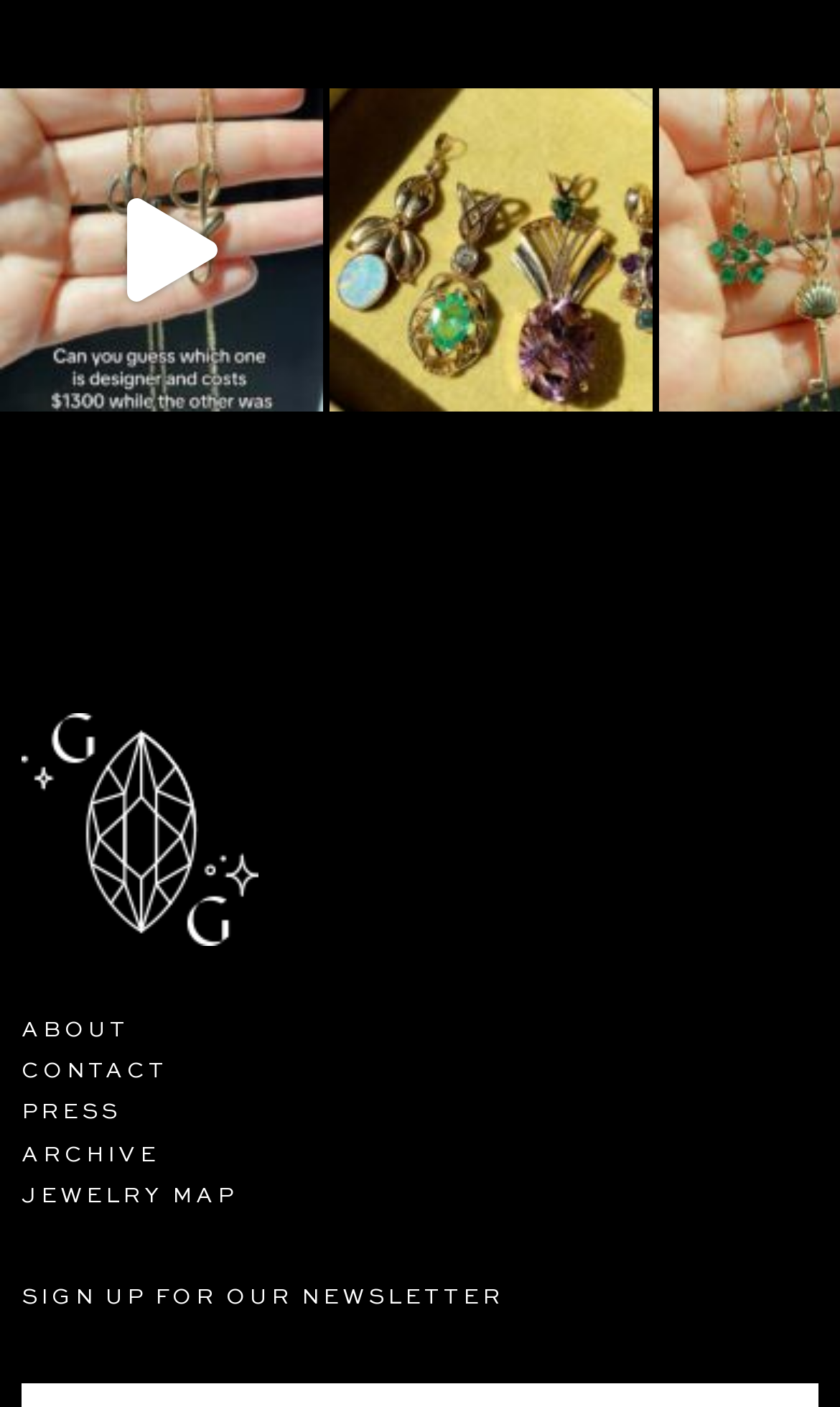Determine the bounding box coordinates for the area that should be clicked to carry out the following instruction: "Go to the 'ABOUT' page".

[0.026, 0.724, 0.154, 0.74]